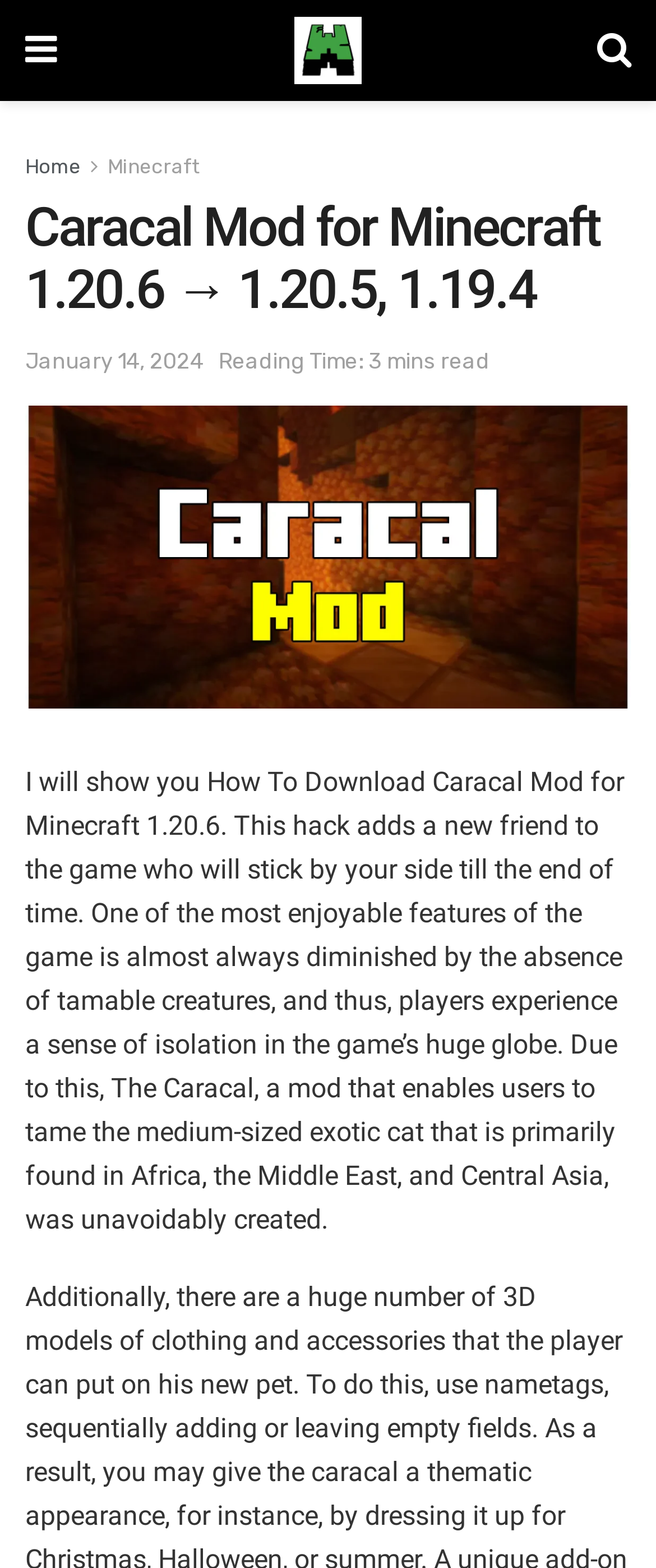What is the primary function of the Caracal Mod? Observe the screenshot and provide a one-word or short phrase answer.

Tame exotic cat